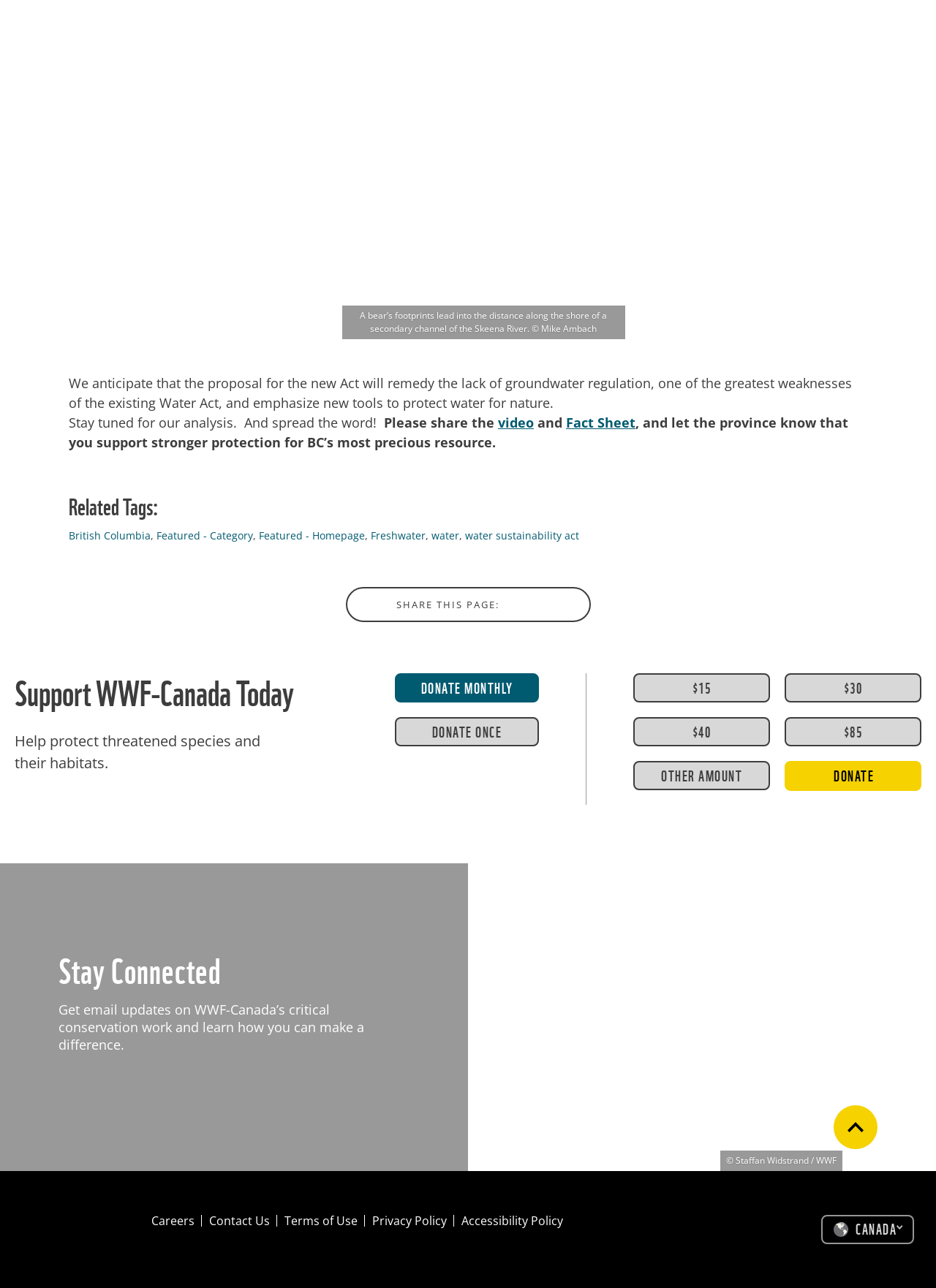Specify the bounding box coordinates of the element's area that should be clicked to execute the given instruction: "Click the 'Fact Sheet' link". The coordinates should be four float numbers between 0 and 1, i.e., [left, top, right, bottom].

[0.605, 0.321, 0.679, 0.335]